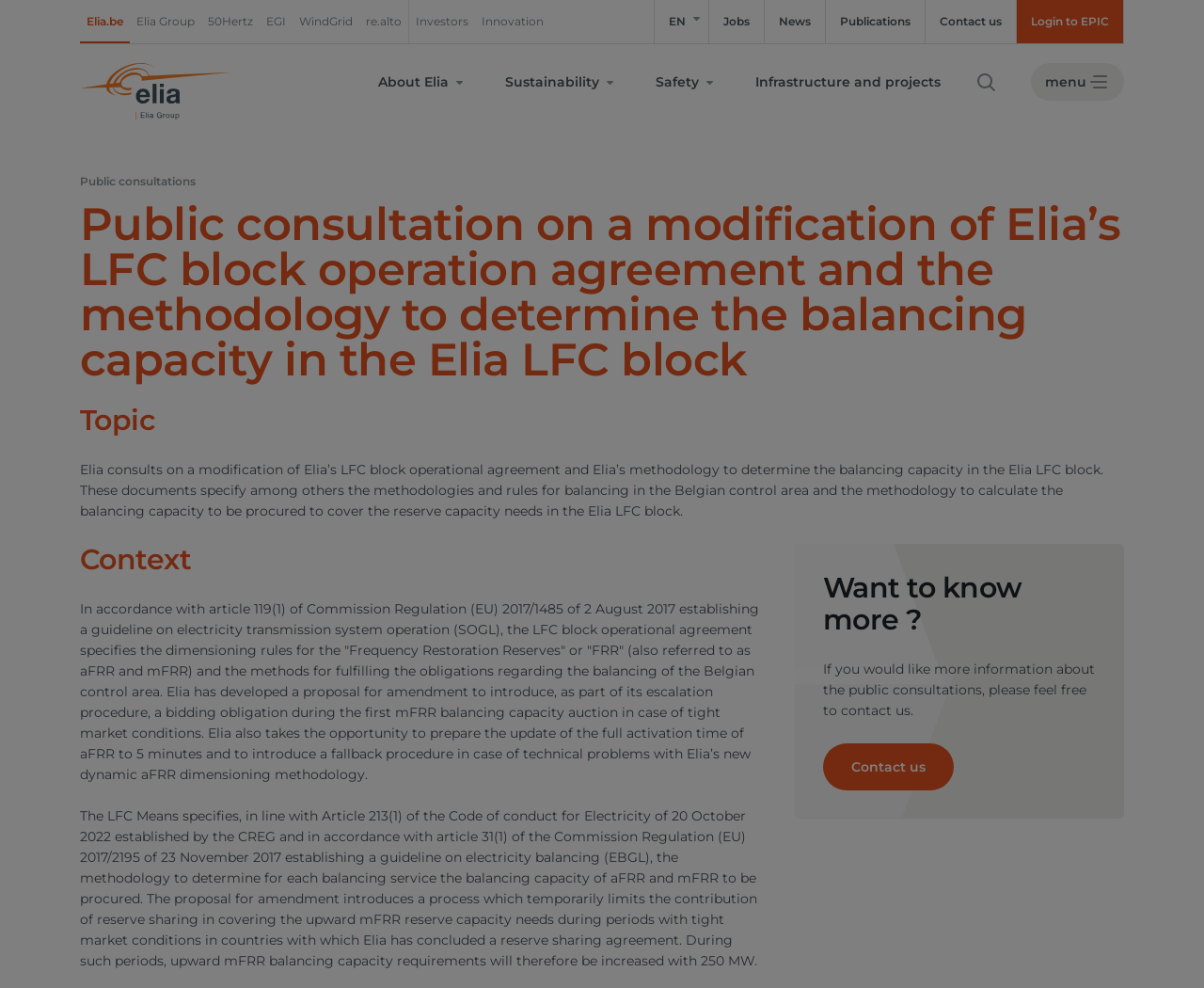Based on the image, please respond to the question with as much detail as possible:
What is the purpose of the public consultation?

I found the answer by reading the main heading of the webpage, which mentions a public consultation on a modification of Elia's LFC block operational agreement. This suggests that the purpose of the public consultation is to modify this agreement.